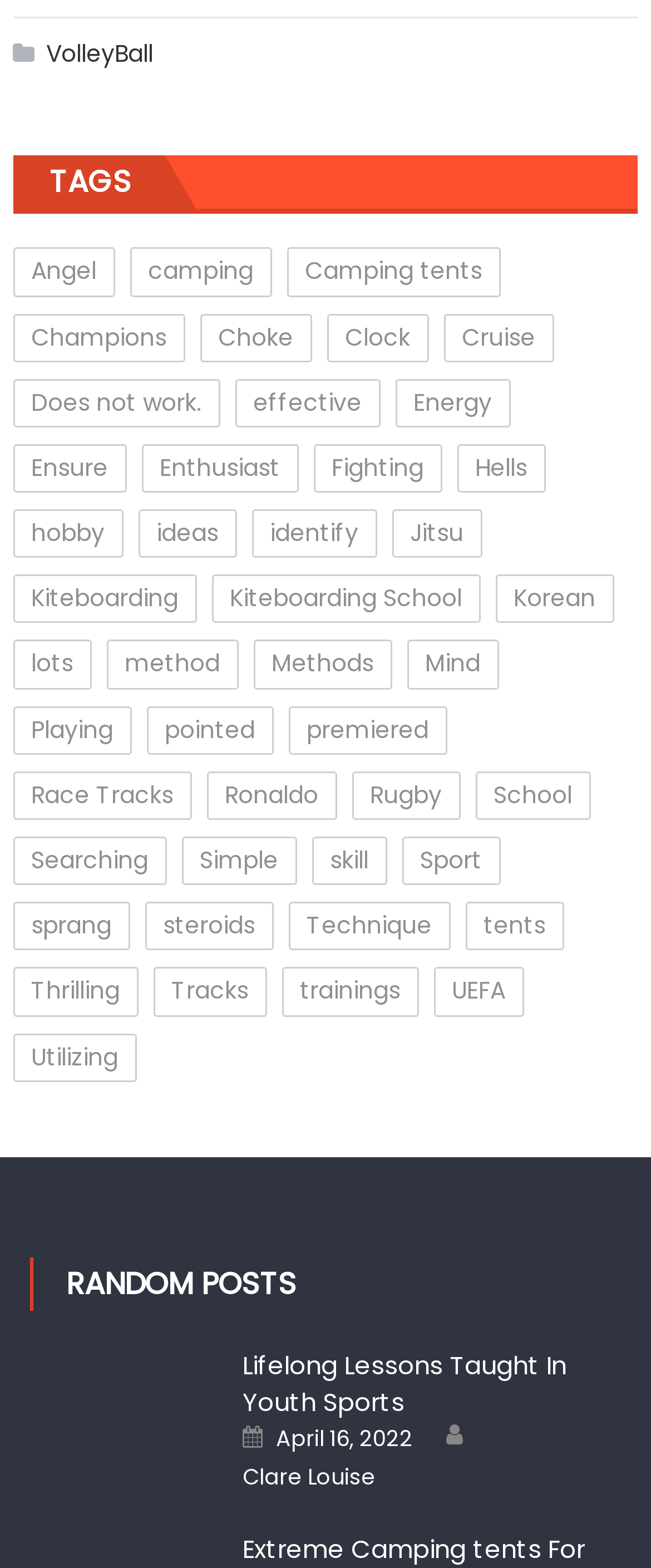Using the information in the image, could you please answer the following question in detail:
What is the title of the random post?

The random post section has a heading 'RANDOM POSTS' and the first link under it is 'Lifelong Lessons Taught In Youth Sports', which is likely the title of the random post.